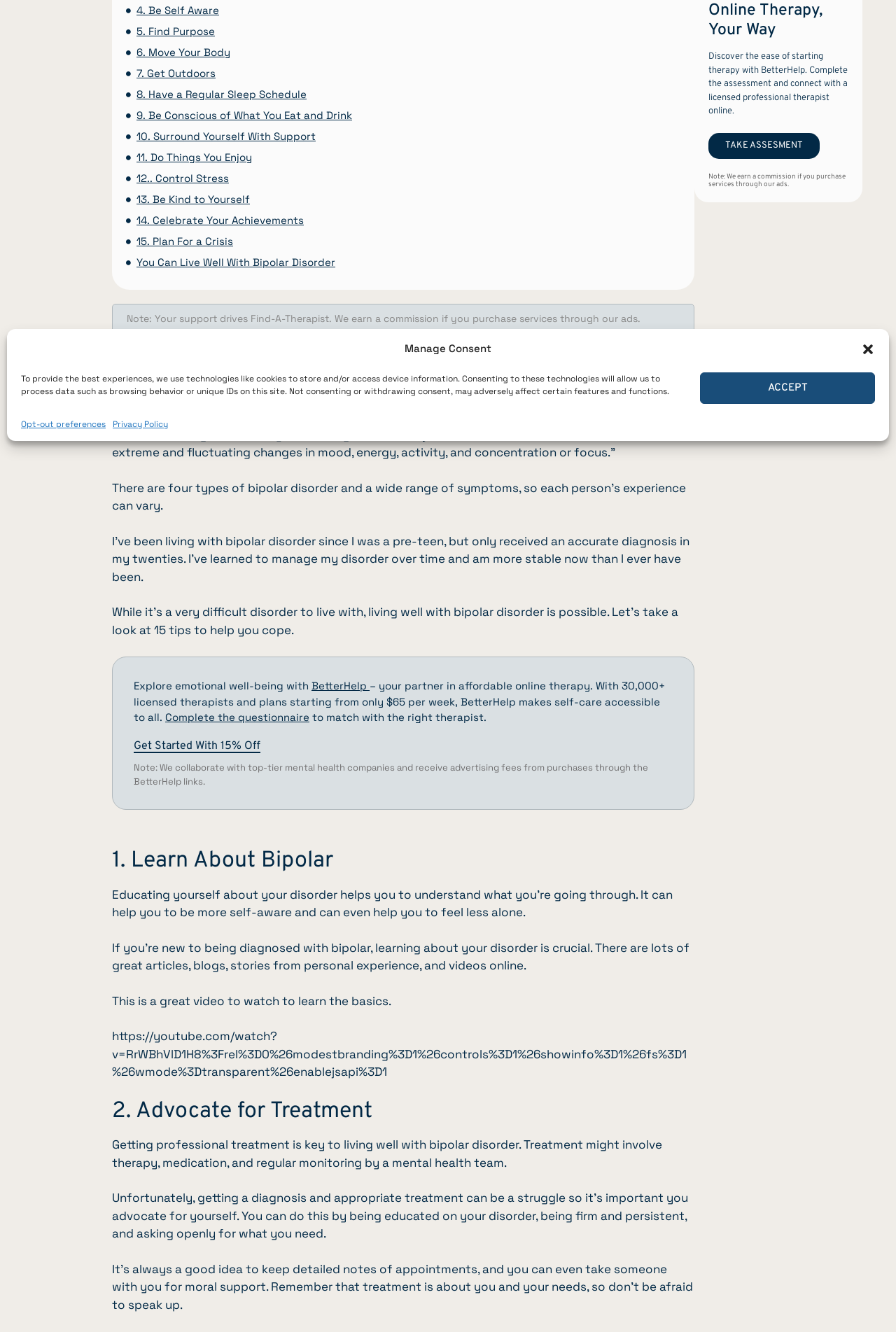Using the description "Property Finder", locate and provide the bounding box of the UI element.

None